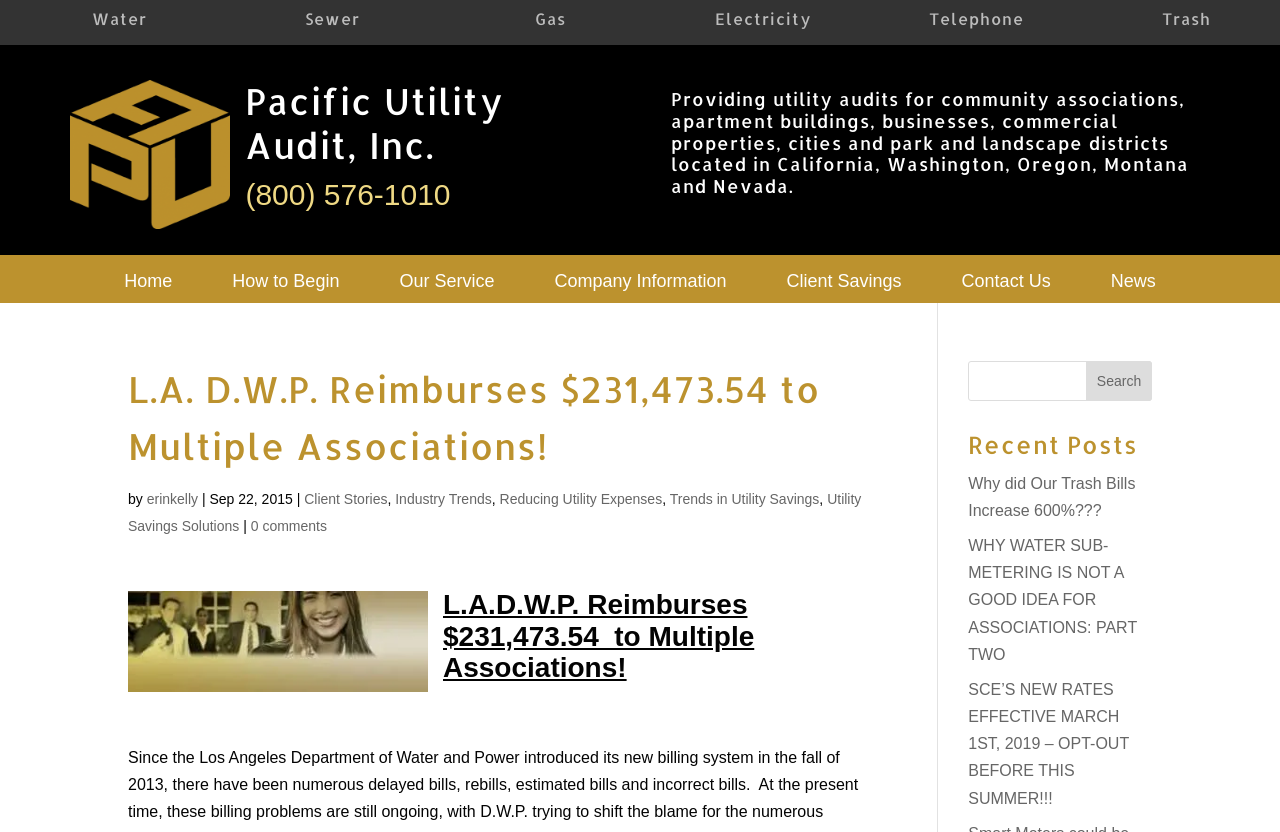Locate the bounding box coordinates of the area where you should click to accomplish the instruction: "Click on the 'Home' link".

[0.074, 0.31, 0.158, 0.353]